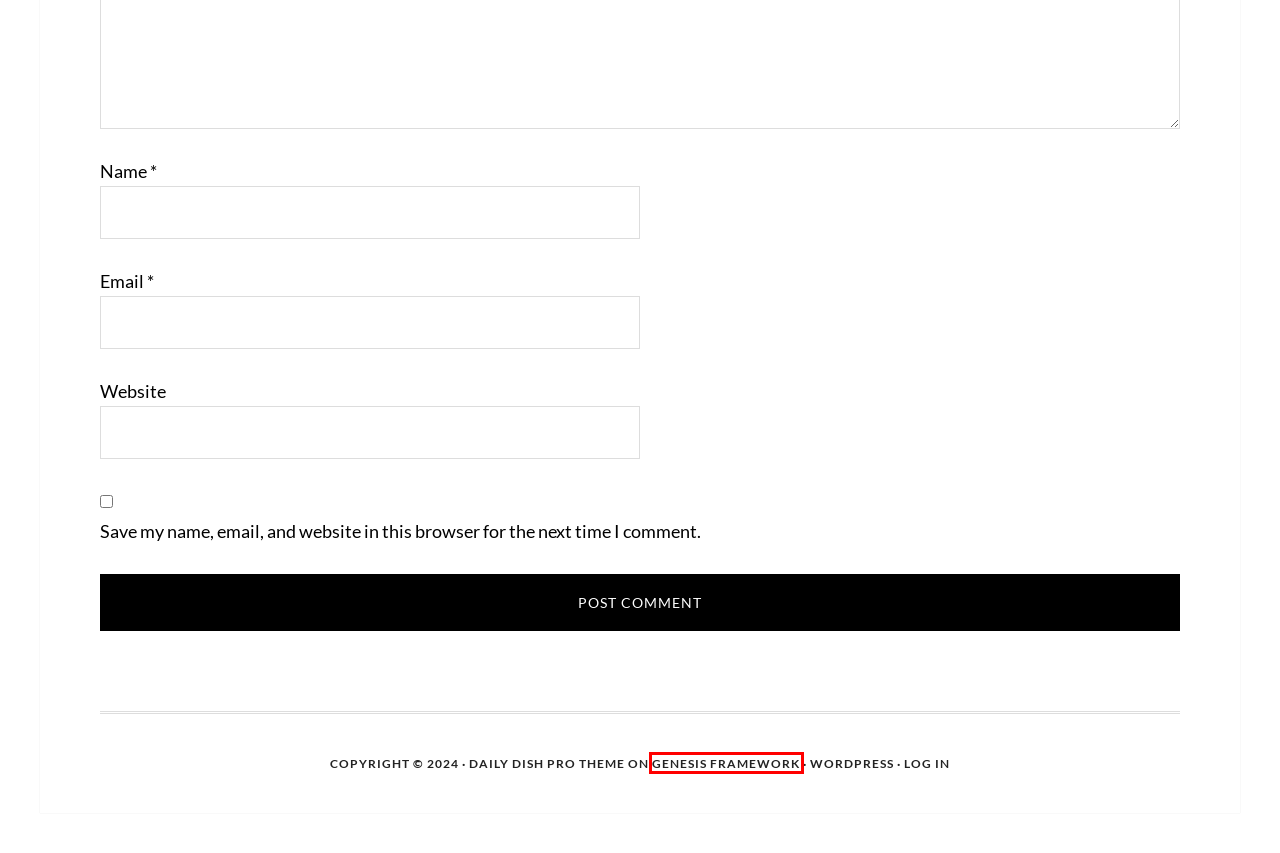You see a screenshot of a webpage with a red bounding box surrounding an element. Pick the webpage description that most accurately represents the new webpage after interacting with the element in the red bounding box. The options are:
A. Log In ‹ Born To Be Wild — WordPress
B. Themes Archive - StudioPress
C. About Us - Born To Be Wild
D. Privacy Policy - Born To Be Wild
E. WordPress Themes by StudioPress
F. Cryptocurrency - Born To Be Wild
G. Uncategorized - Born To Be Wild
H. Blog Tool, Publishing Platform, and CMS – WordPress.org

E